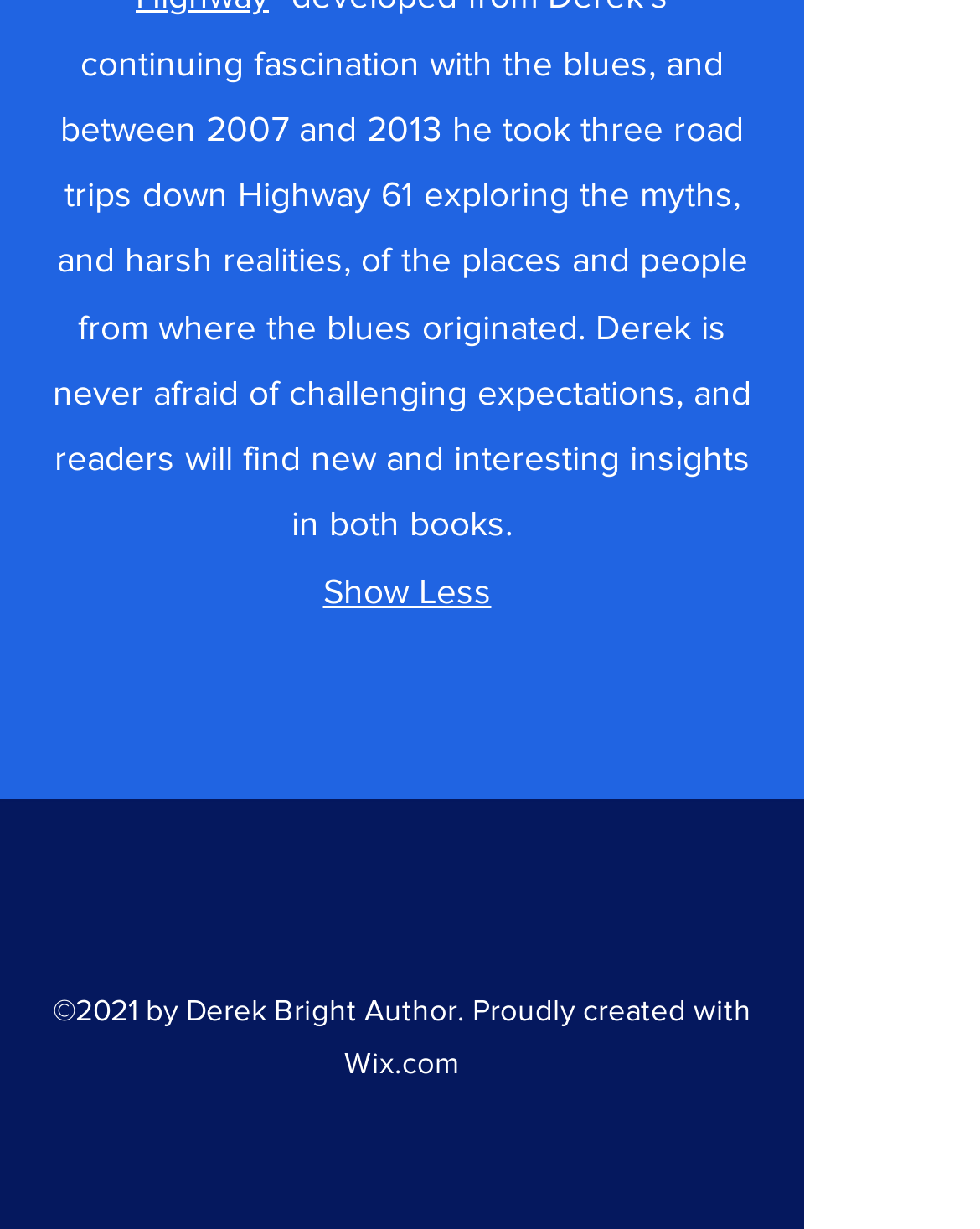Extract the bounding box coordinates for the described element: "Show Less". The coordinates should be represented as four float numbers between 0 and 1: [left, top, right, bottom].

[0.329, 0.463, 0.501, 0.496]